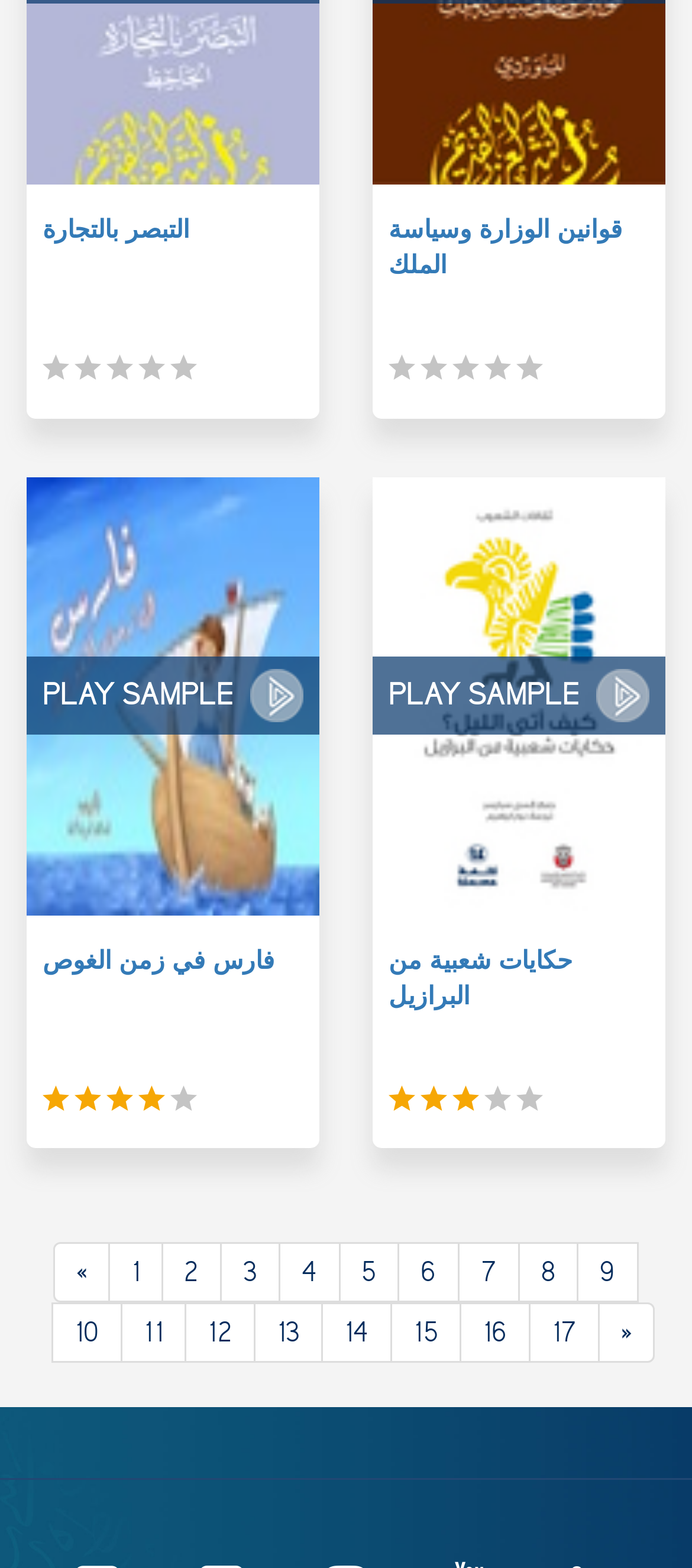Answer the following in one word or a short phrase: 
What is the image description of the second figure?

حكايات شعبية من البرازيل